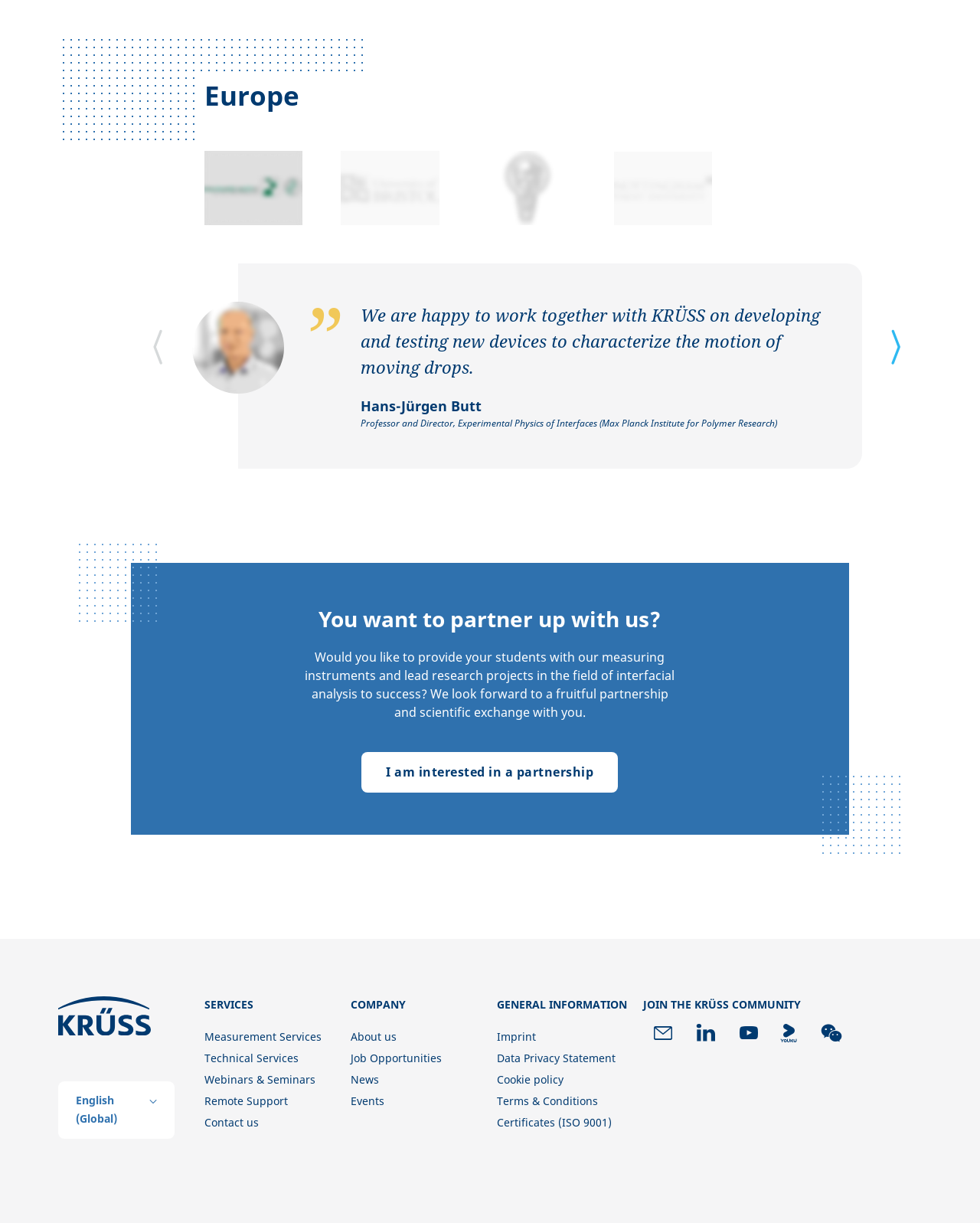Pinpoint the bounding box coordinates of the element you need to click to execute the following instruction: "Subscribe to the newsletter". The bounding box should be represented by four float numbers between 0 and 1, in the format [left, top, right, bottom].

[0.664, 0.835, 0.689, 0.855]